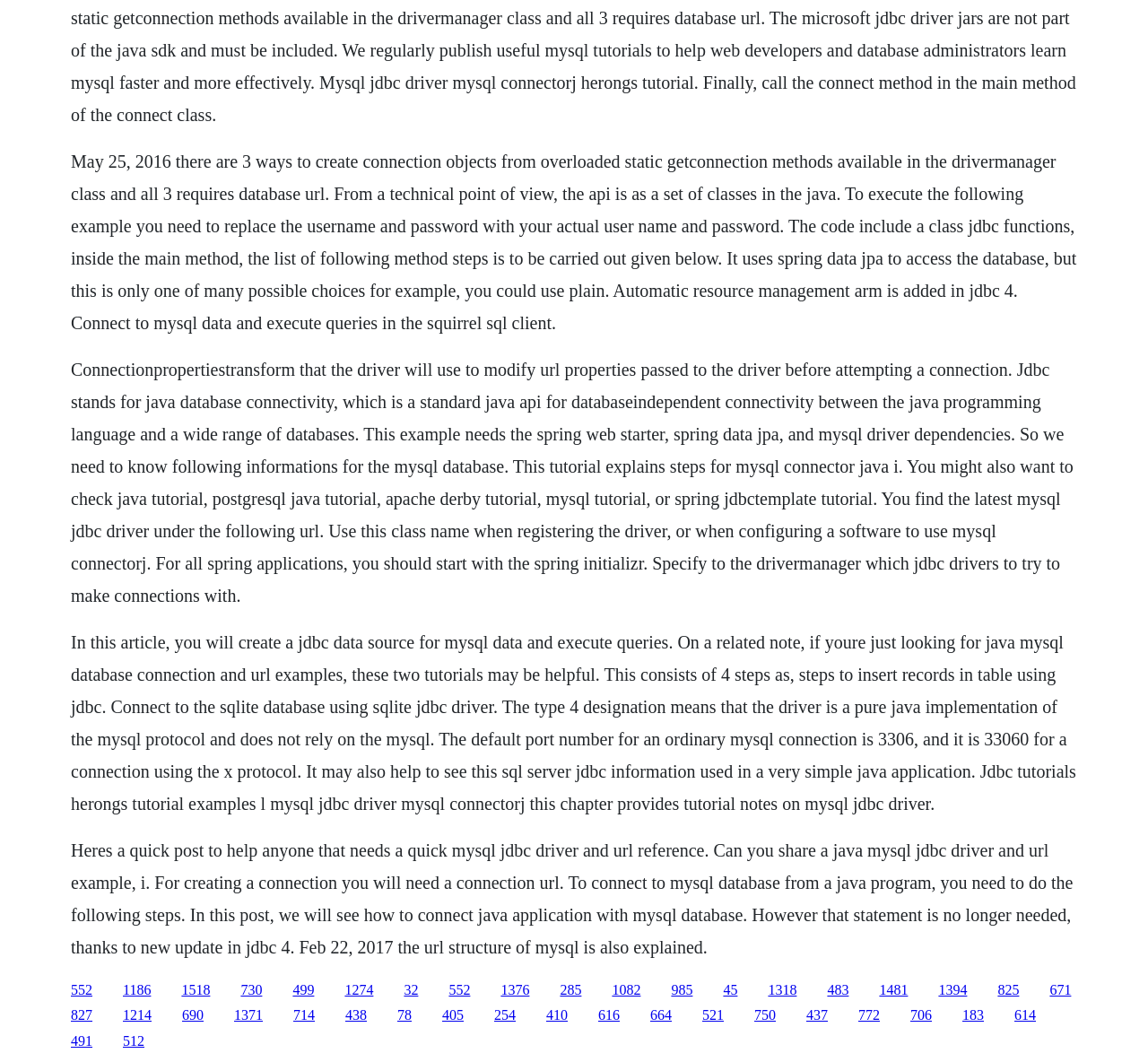What is the default port number for an ordinary MySQL connection?
Please answer the question with a detailed and comprehensive explanation.

The default port number for an ordinary MySQL connection is 3306, and it is 33060 for a connection using the X protocol. This is mentioned in the text 'The default port number for an ordinary mysql connection is 3306, and it is 33060 for a connection using the x protocol.'